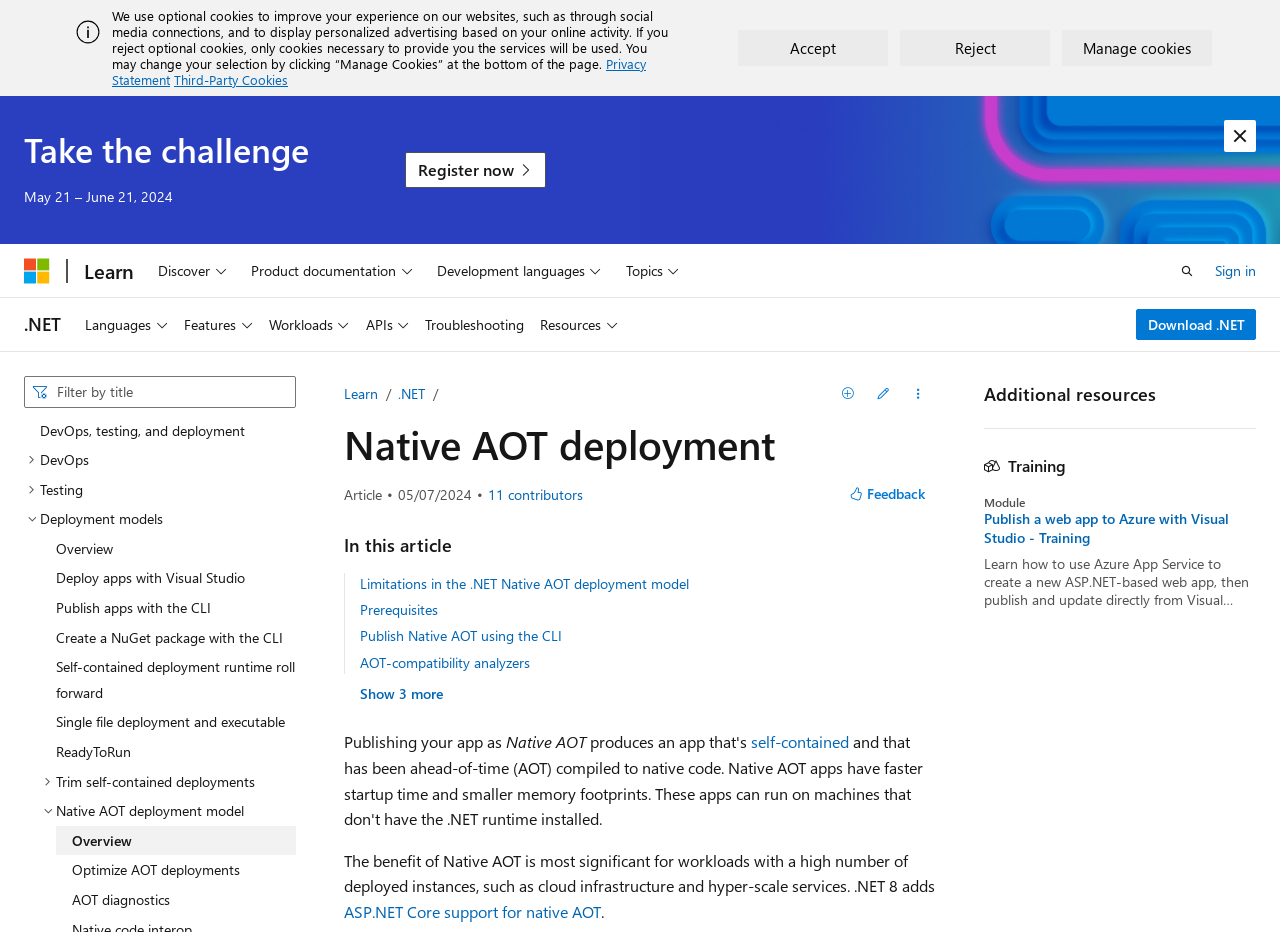What is the benefit of Native AOT?
Based on the image, respond with a single word or phrase.

Significant for high instance workloads